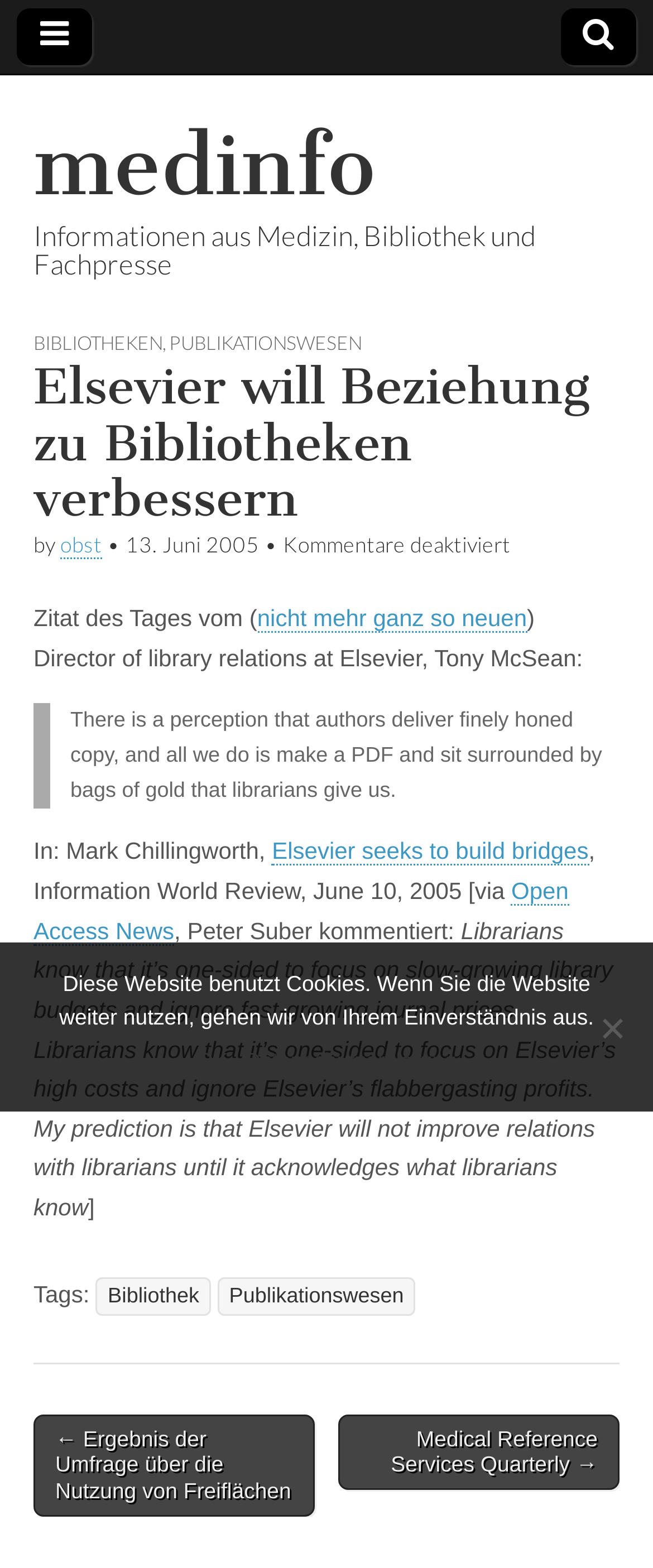Provide your answer to the question using just one word or phrase: What is the main topic of this webpage?

Elsevier and libraries